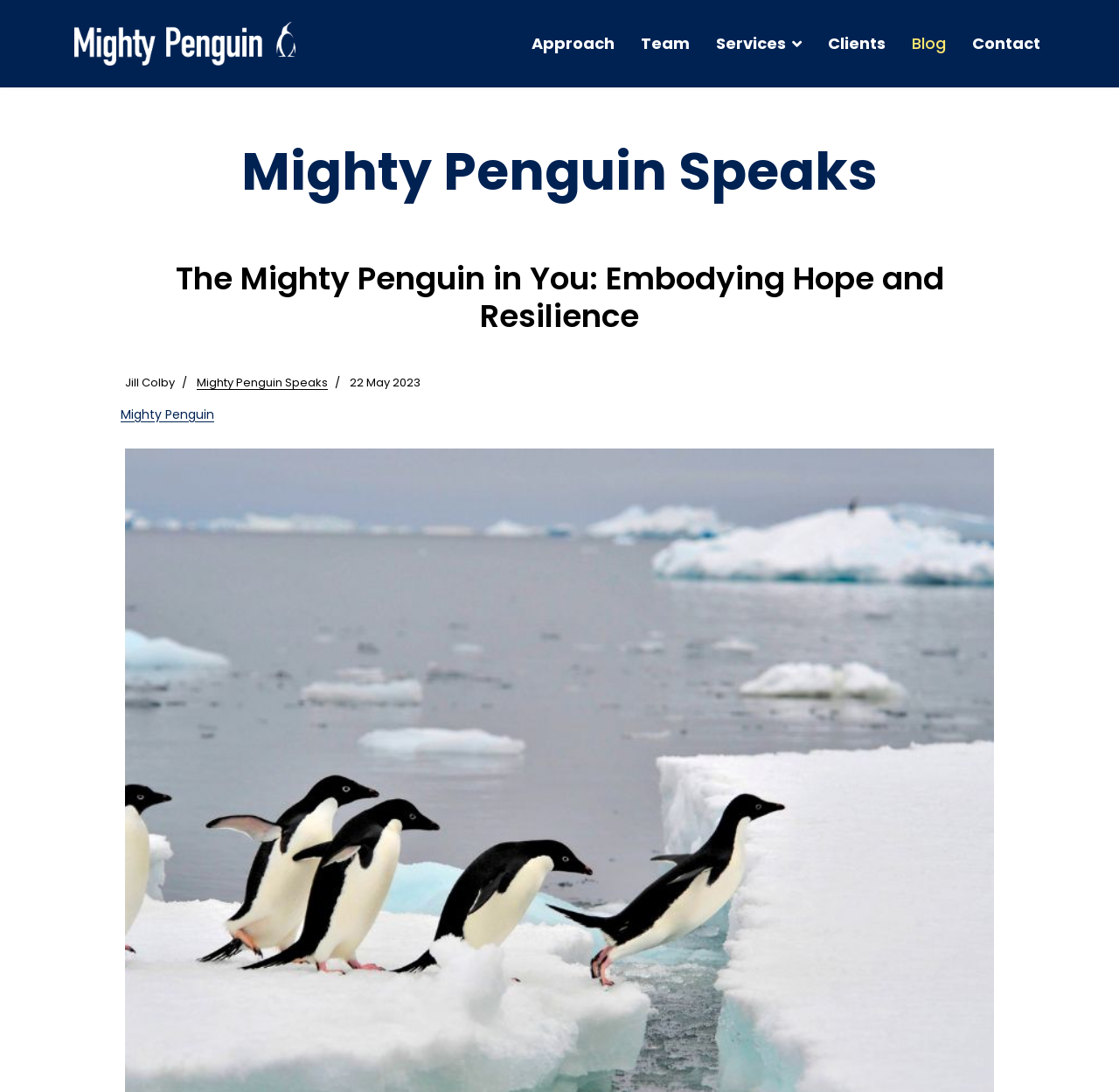Predict the bounding box for the UI component with the following description: "Retail".

None